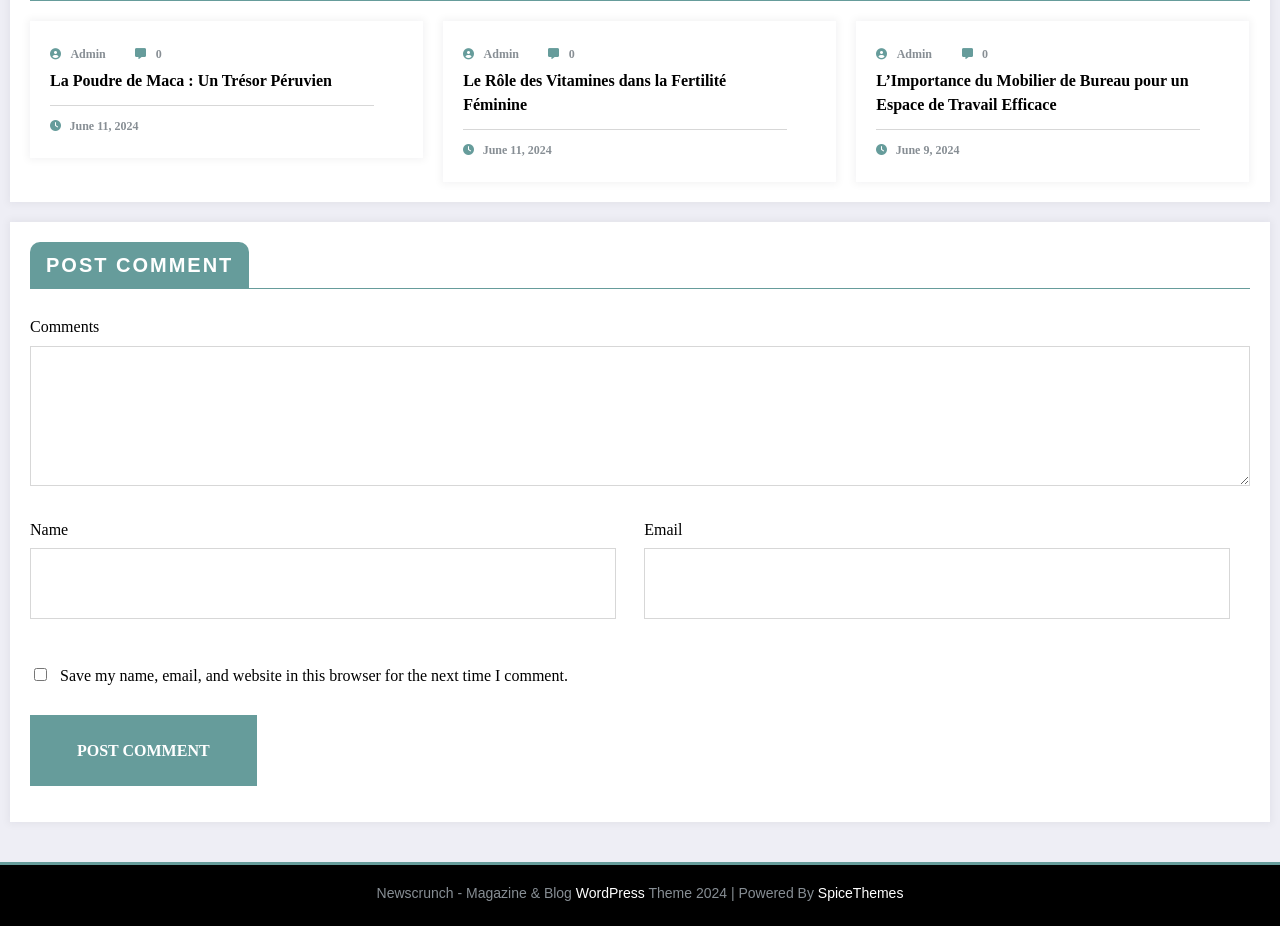Locate the bounding box coordinates of the region to be clicked to comply with the following instruction: "Enter a comment". The coordinates must be four float numbers between 0 and 1, in the form [left, top, right, bottom].

[0.023, 0.373, 0.977, 0.524]